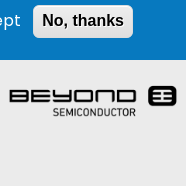Detail every visible element in the image extensively.

The image features the logo of "Beyond Semiconductor," presented prominently in a sleek, modern font. The logo is styled in black with the name "BEYOND" in bold capital letters, accompanied by a stylized graphical element that enhances its contemporary look. Below the name, the word "SEMICONDUCTOR" is displayed in a smaller, lighter font, signifying the company's focus within the semiconductor industry. This logo represents the company within a section dedicated to various partners involved in a collaborative project, highlighting its role and significance in the technological landscape.